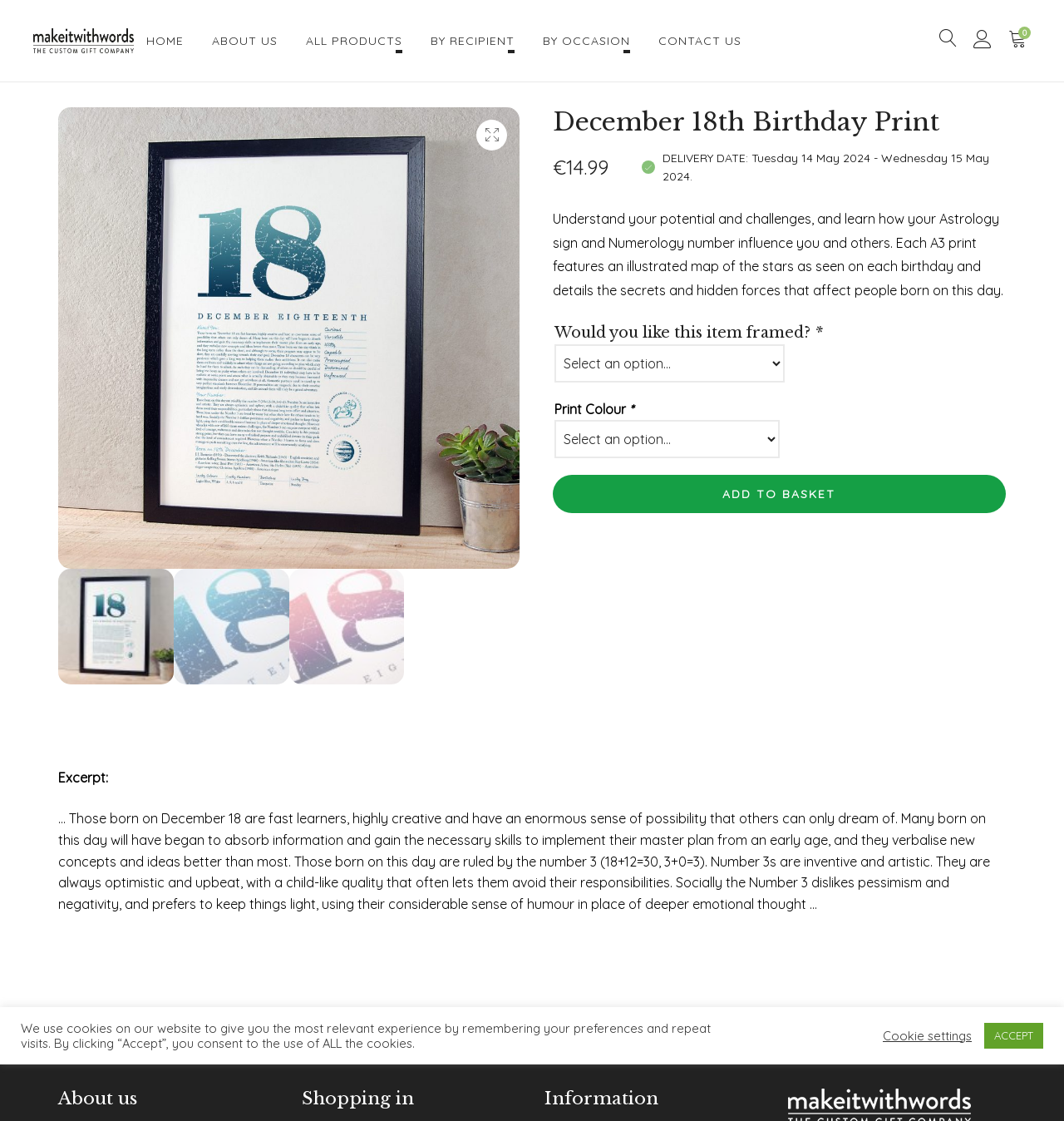What is the purpose of the 'Would you like this item framed?' section?
Give a single word or phrase as your answer by examining the image.

To allow customers to choose framing options